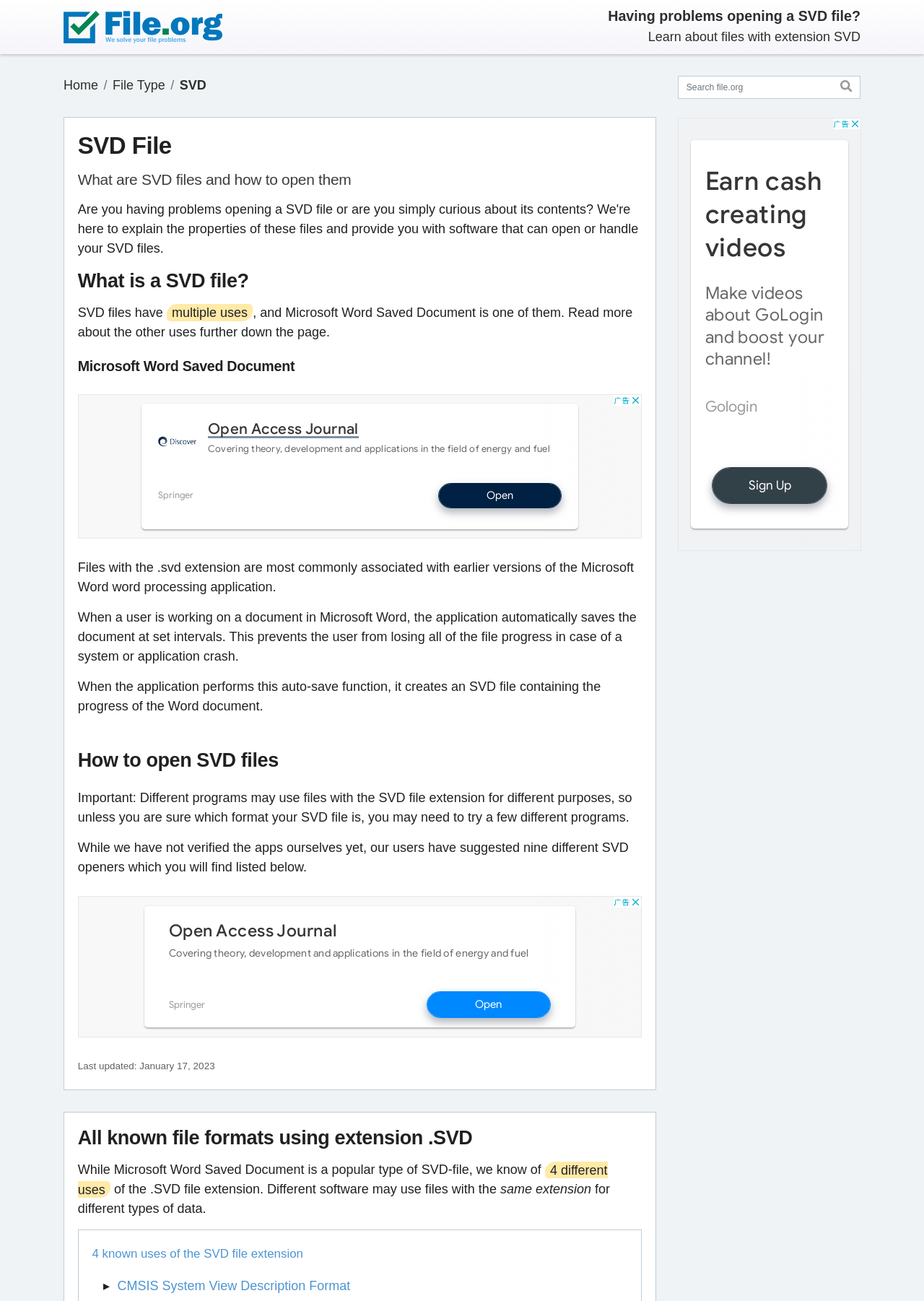What is an SVD file?
Based on the image, give a concise answer in the form of a single word or short phrase.

A file with multiple uses